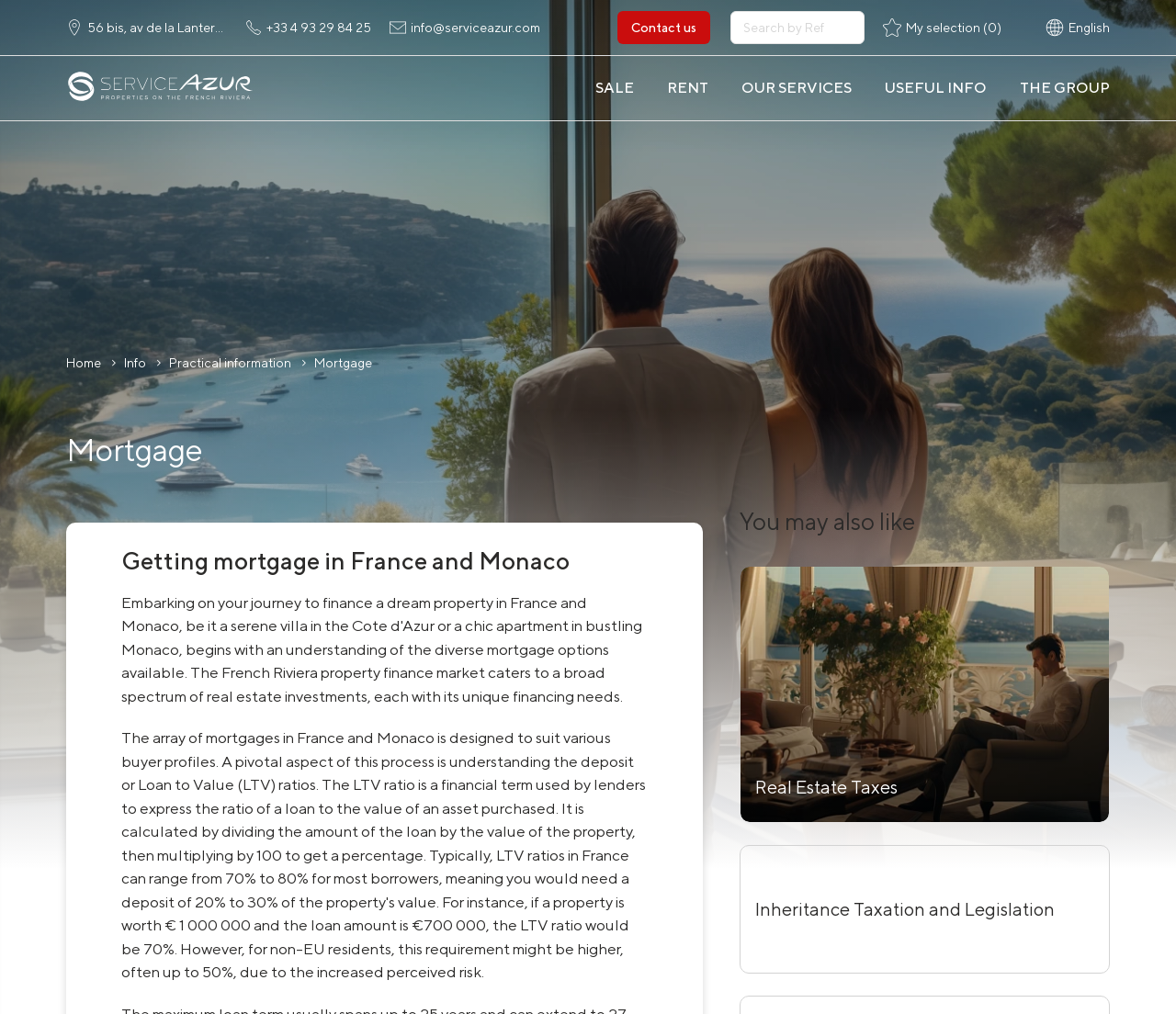Using the element description name="id__ref_ajax" placeholder="Search by Ref", predict the bounding box coordinates for the UI element. Provide the coordinates in (top-left x, top-left y, bottom-right x, bottom-right y) format with values ranging from 0 to 1.

[0.621, 0.011, 0.735, 0.043]